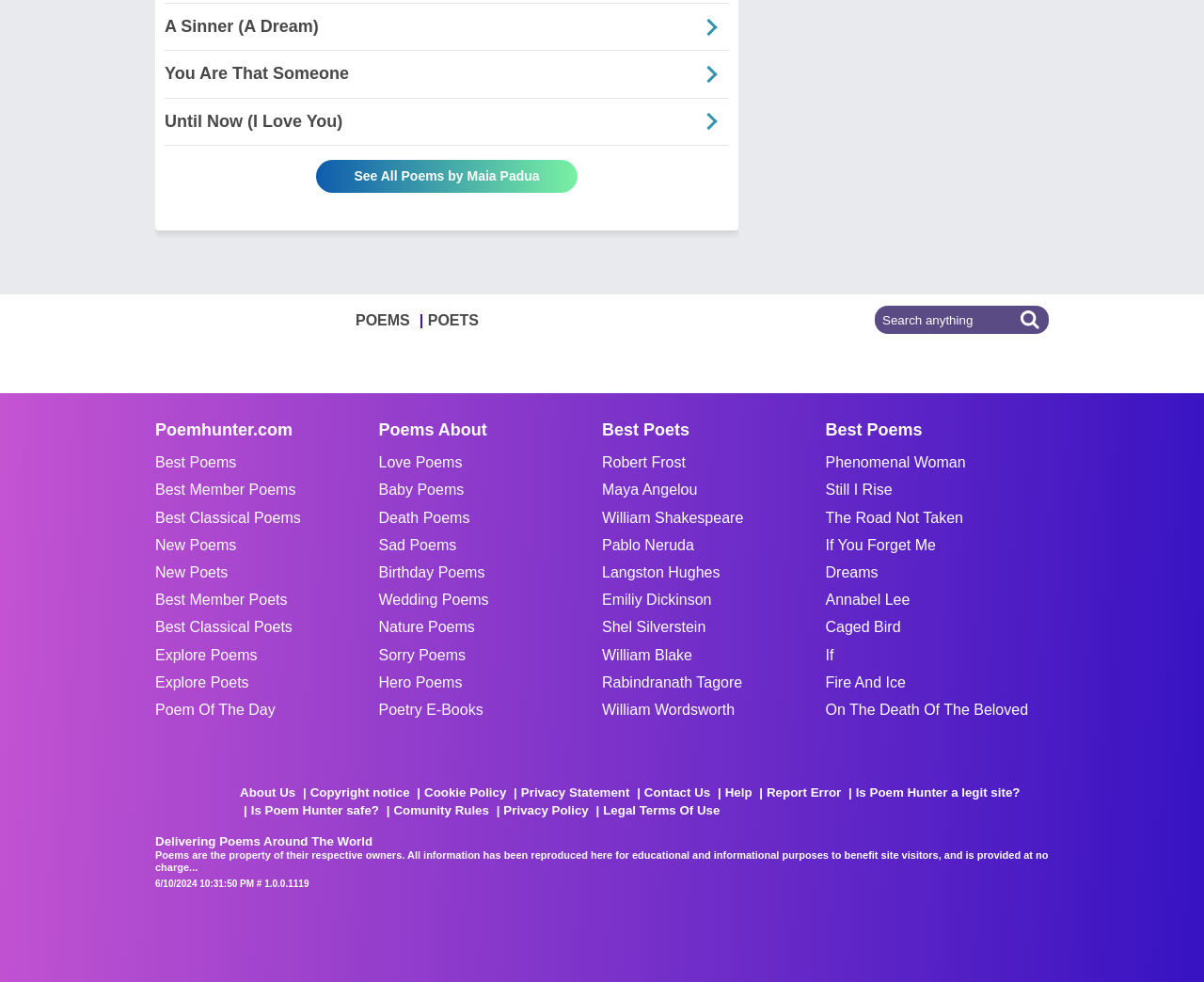Can you give a comprehensive explanation to the question given the content of the image?
How many social media links are present on the webpage?

Upon examining the webpage, I found three social media links: PoemHunter Facebook, PoemHunter Twitter, and PoemHunter Instagram, which are located at the bottom of the page.